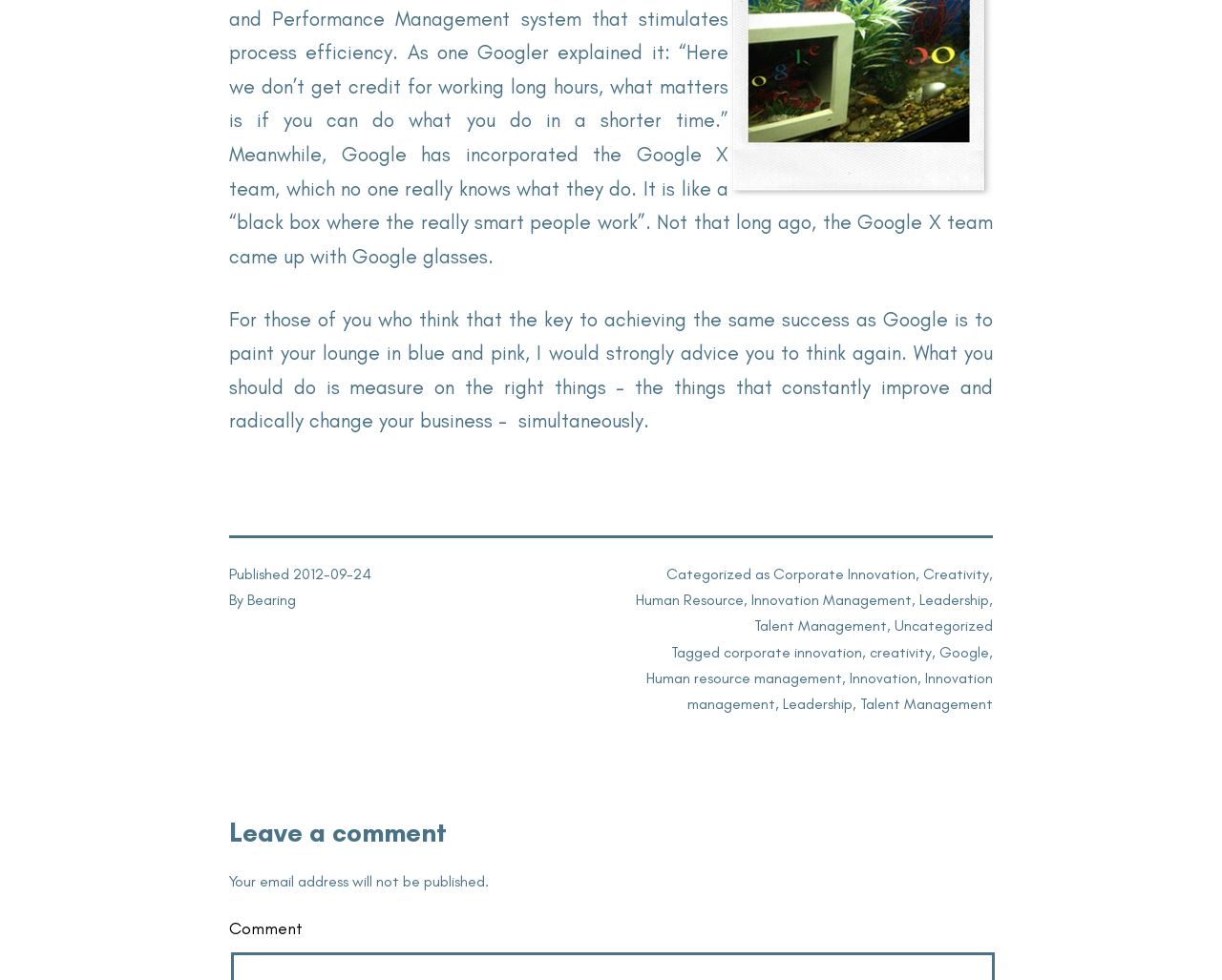Show the bounding box coordinates for the element that needs to be clicked to execute the following instruction: "Read the article published on 2012-09-24". Provide the coordinates in the form of four float numbers between 0 and 1, i.e., [left, top, right, bottom].

[0.24, 0.576, 0.304, 0.595]